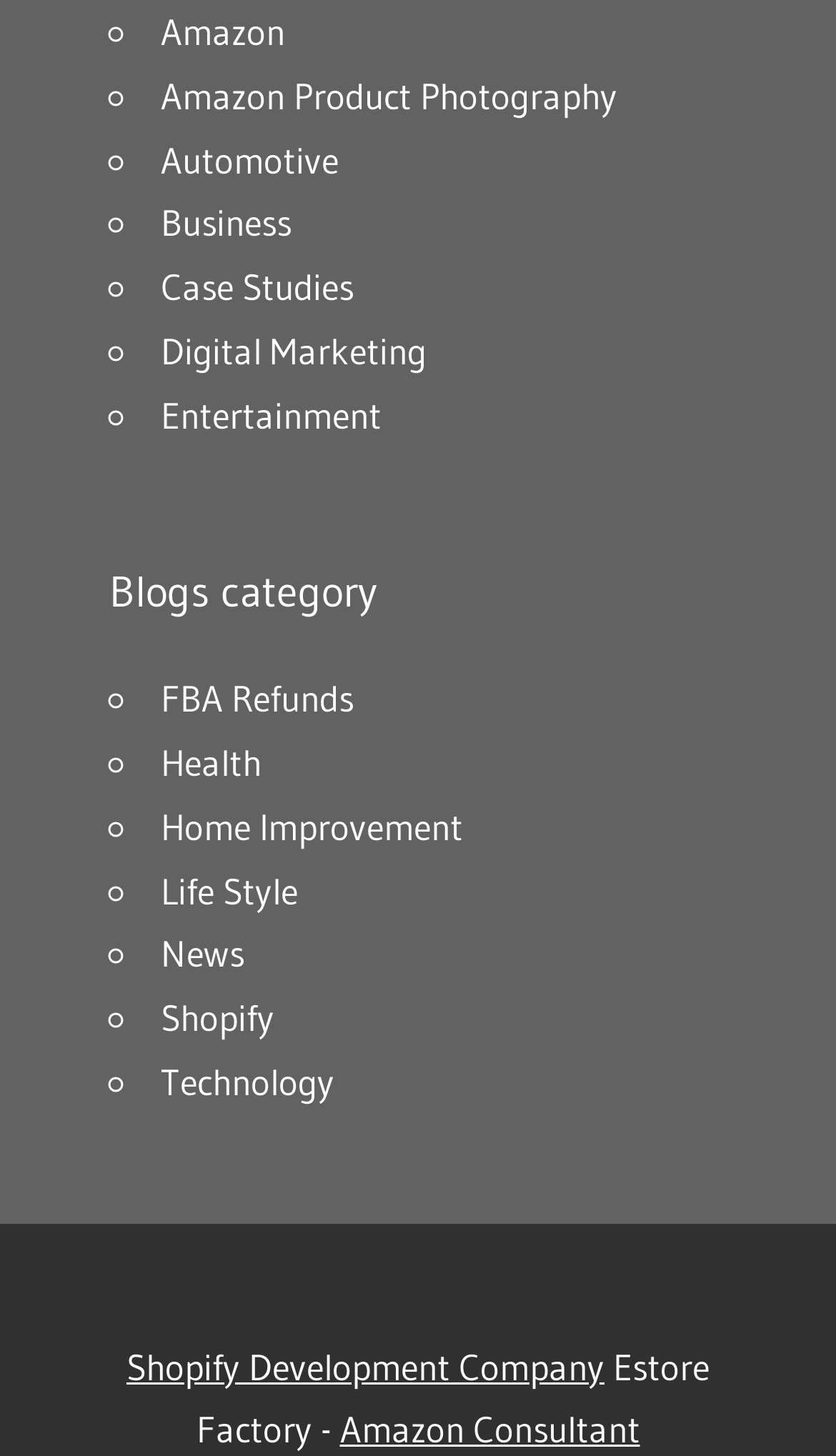Pinpoint the bounding box coordinates of the clickable element needed to complete the instruction: "explore Technology". The coordinates should be provided as four float numbers between 0 and 1: [left, top, right, bottom].

[0.192, 0.727, 0.4, 0.758]